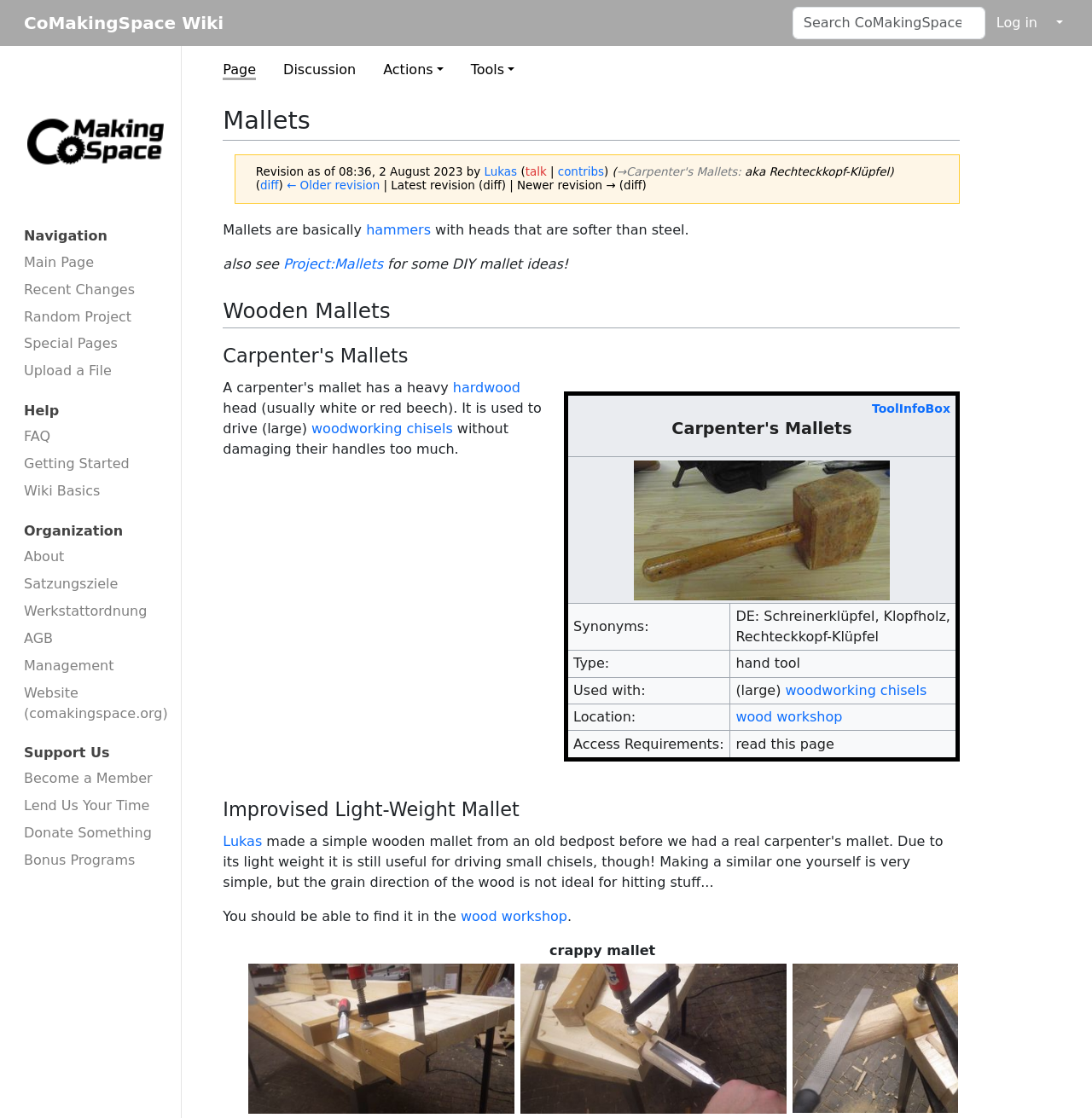Kindly determine the bounding box coordinates for the clickable area to achieve the given instruction: "Navigate to Main Page".

[0.009, 0.223, 0.166, 0.246]